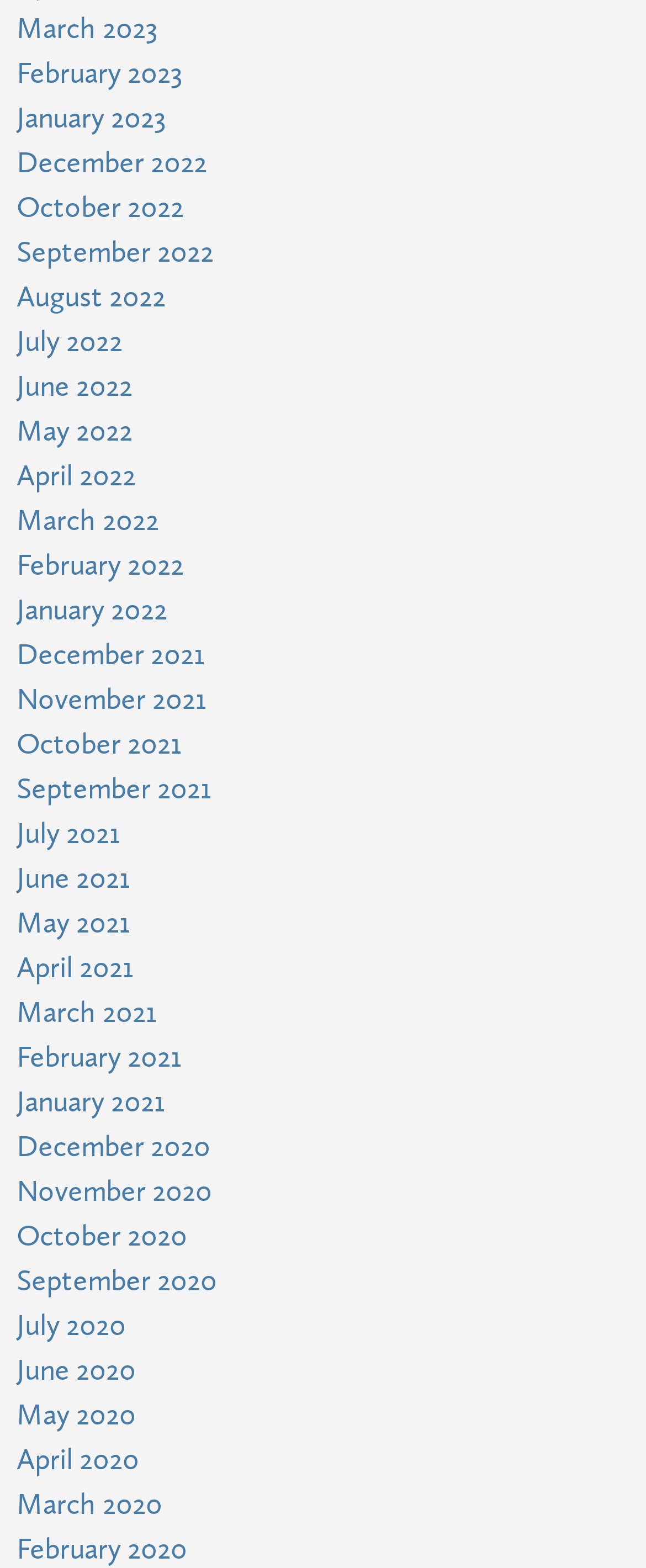How many months are listed in 2022?
Craft a detailed and extensive response to the question.

I counted the number of links with '2022' in their text and found that there are 12 months listed in 2022, from January 2022 to December 2022.